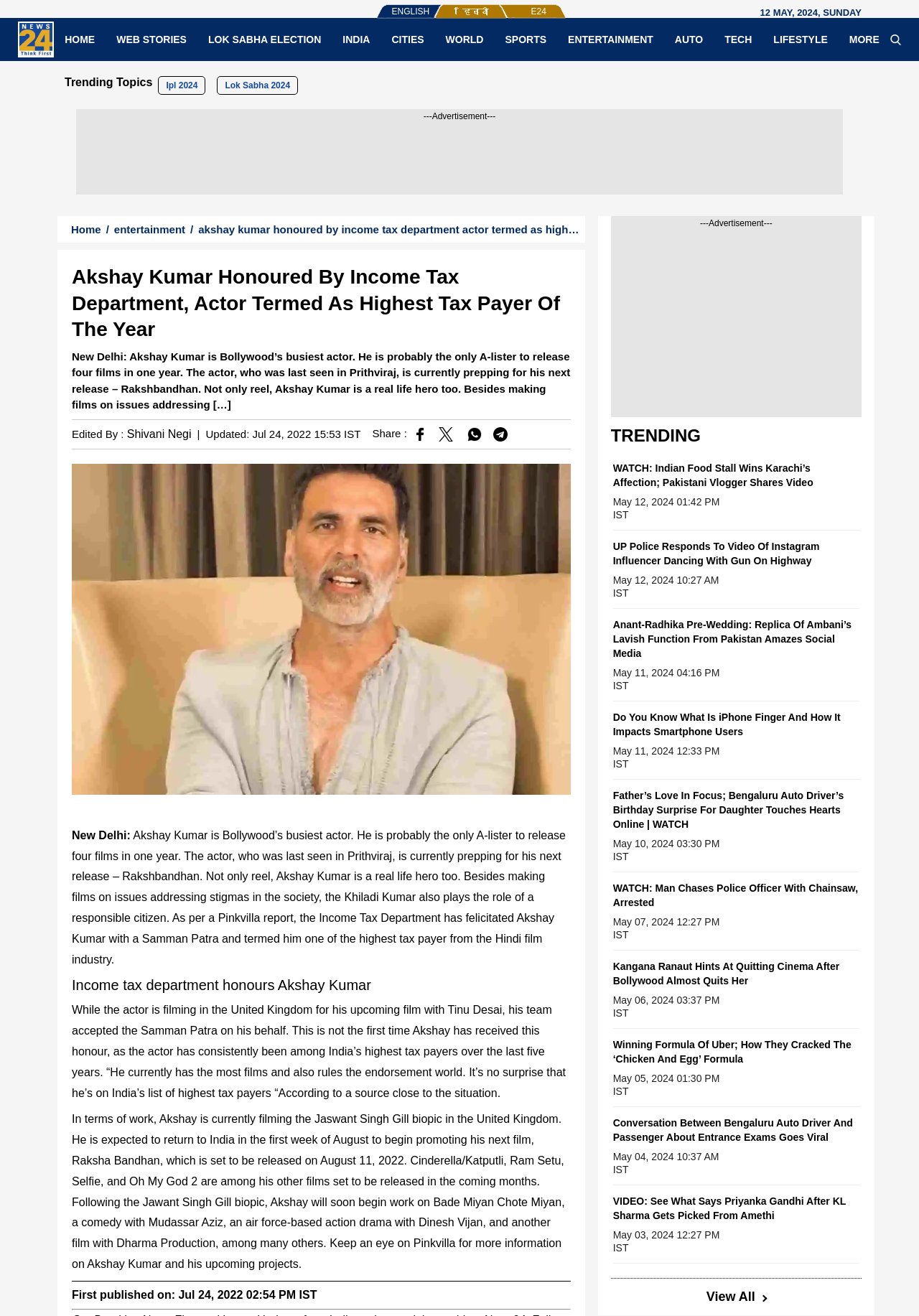Show the bounding box coordinates of the element that should be clicked to complete the task: "Click on the 'ENTERTAINMENT' link".

[0.606, 0.025, 0.722, 0.035]